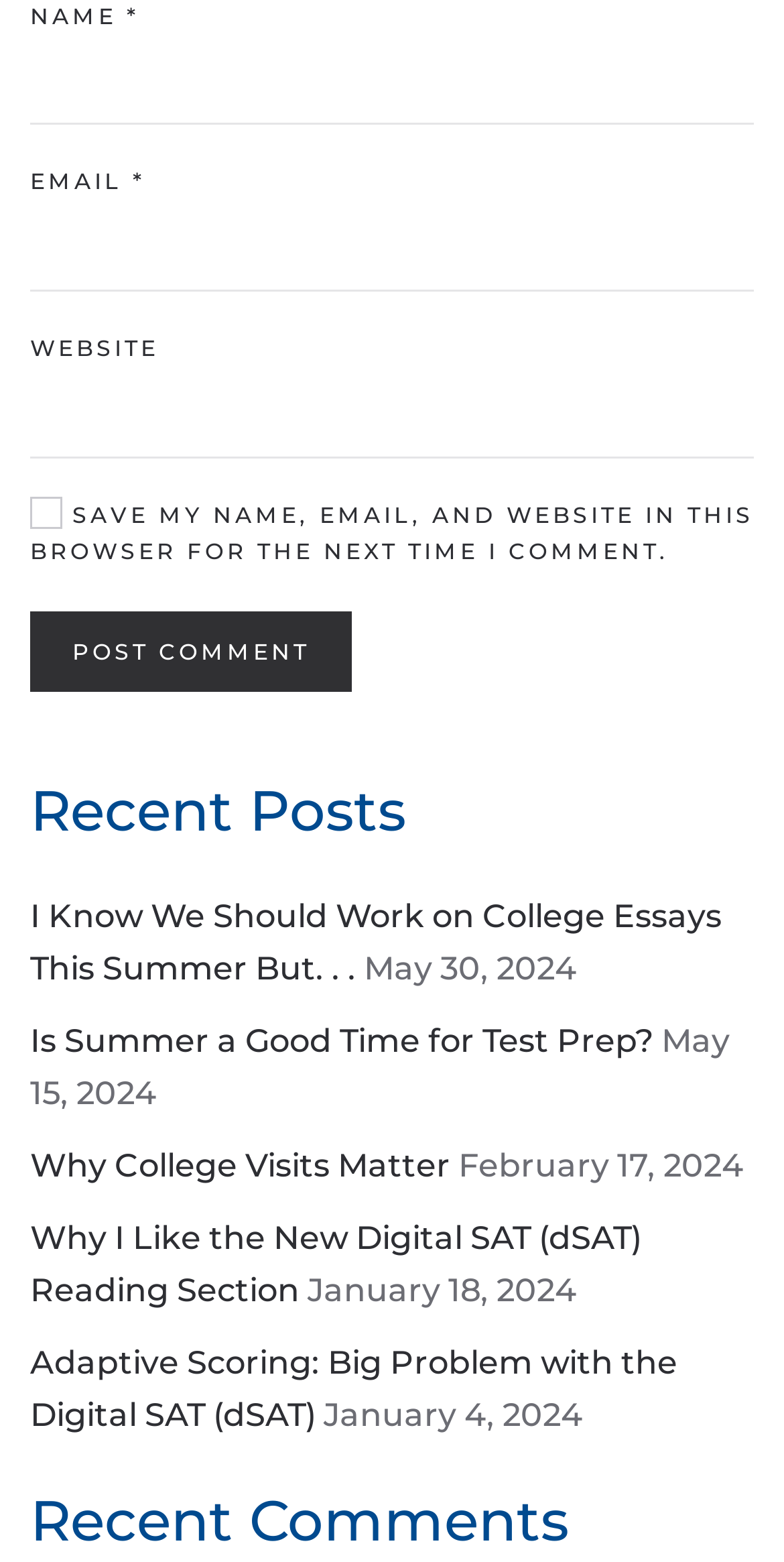What is the purpose of the checkbox?
Using the visual information from the image, give a one-word or short-phrase answer.

Save comment info